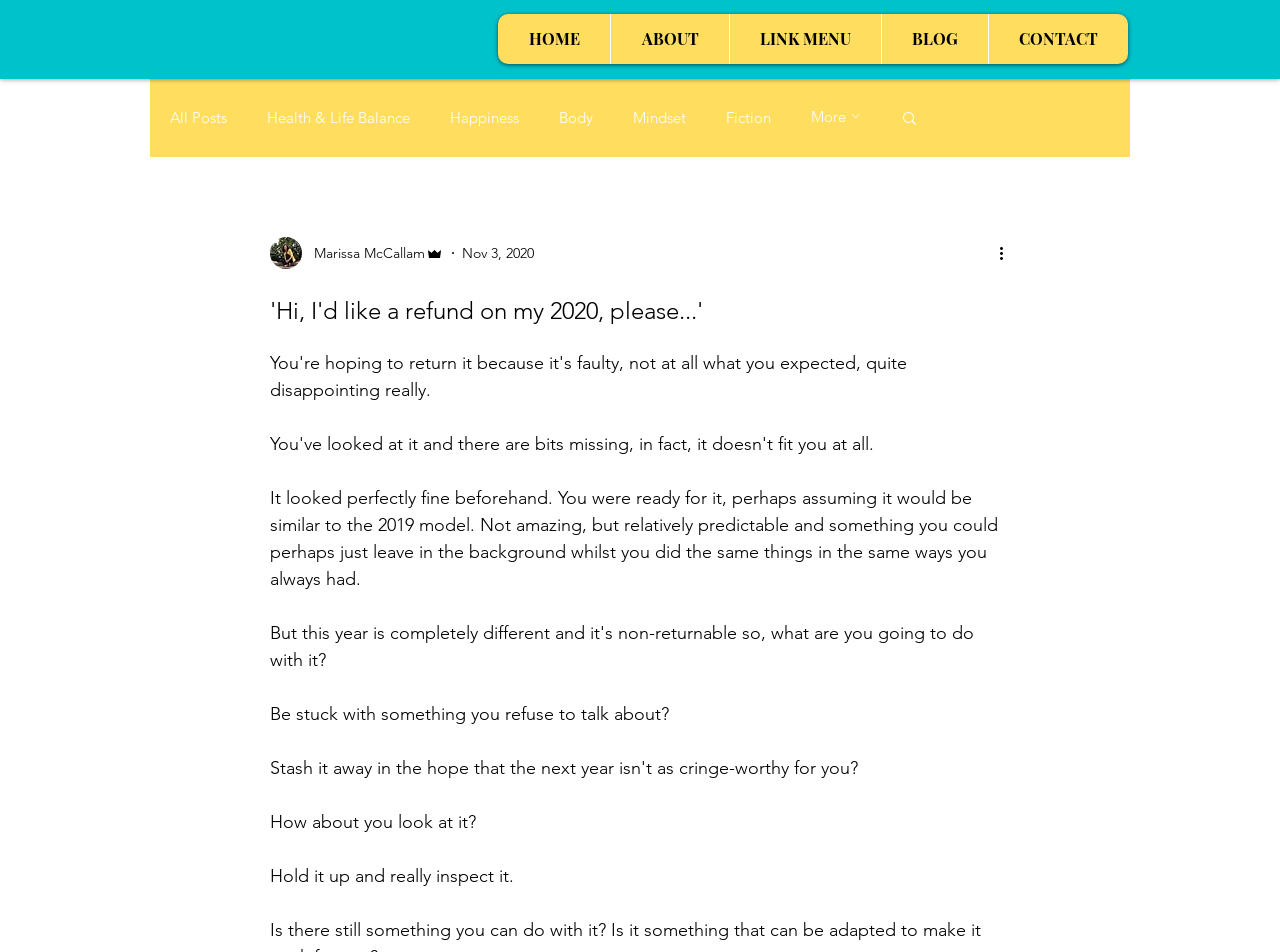Identify the bounding box coordinates for the element that needs to be clicked to fulfill this instruction: "Log in or sign up". Provide the coordinates in the format of four float numbers between 0 and 1: [left, top, right, bottom].

[0.749, 0.104, 0.867, 0.142]